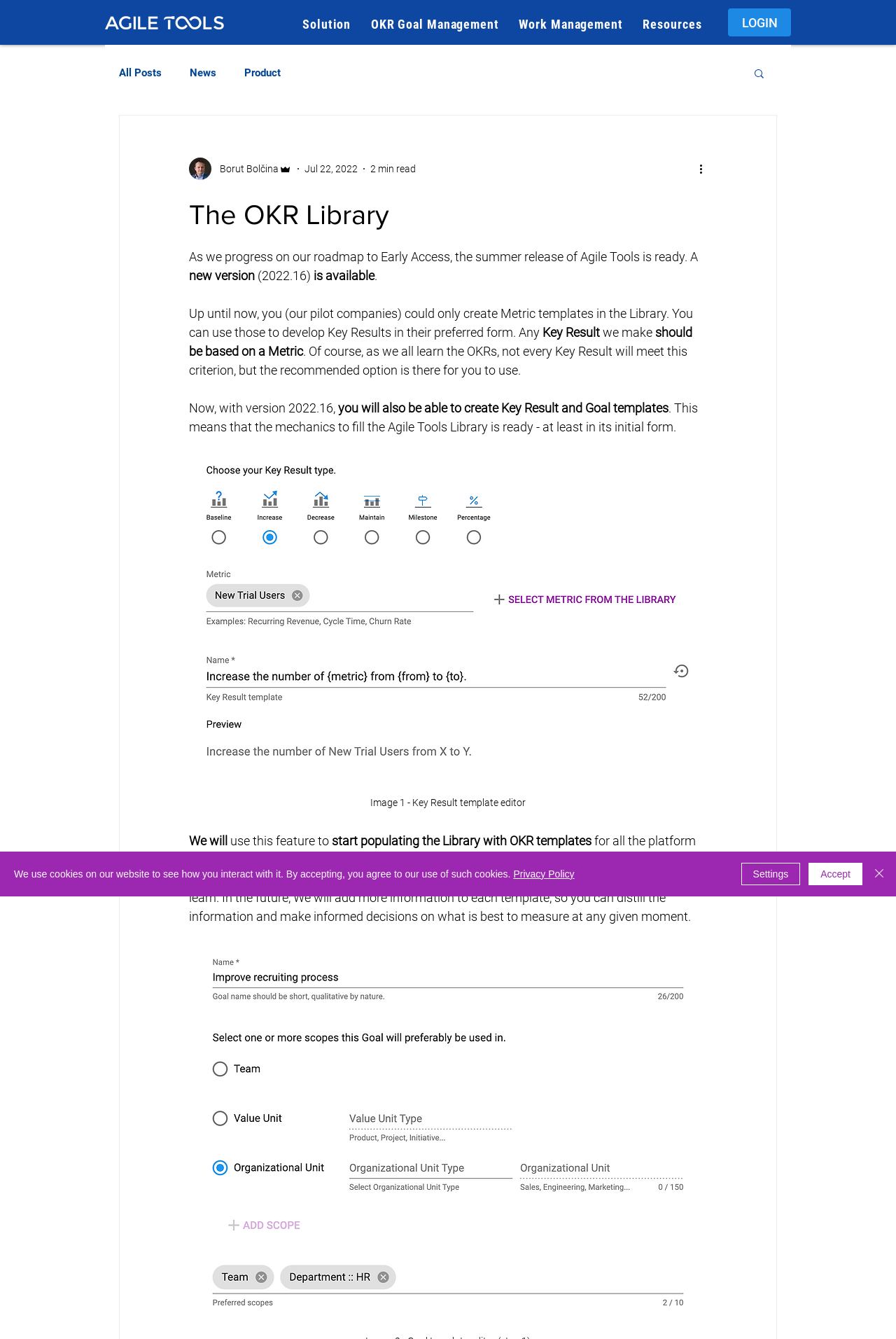Specify the bounding box coordinates of the area to click in order to execute this command: 'Read the blog post'. The coordinates should consist of four float numbers ranging from 0 to 1, and should be formatted as [left, top, right, bottom].

[0.211, 0.118, 0.326, 0.134]